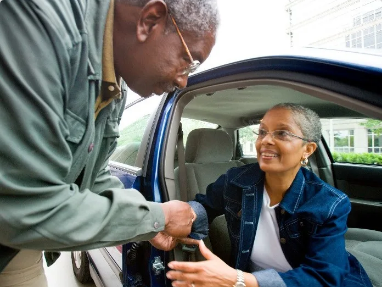Please provide a comprehensive response to the question below by analyzing the image: 
What is the background of the image?

The image features a serene and inviting environment, with a soft blur of greenery in the background, which creates a calming atmosphere and underscores the caring nature of the moment between the man and the woman.